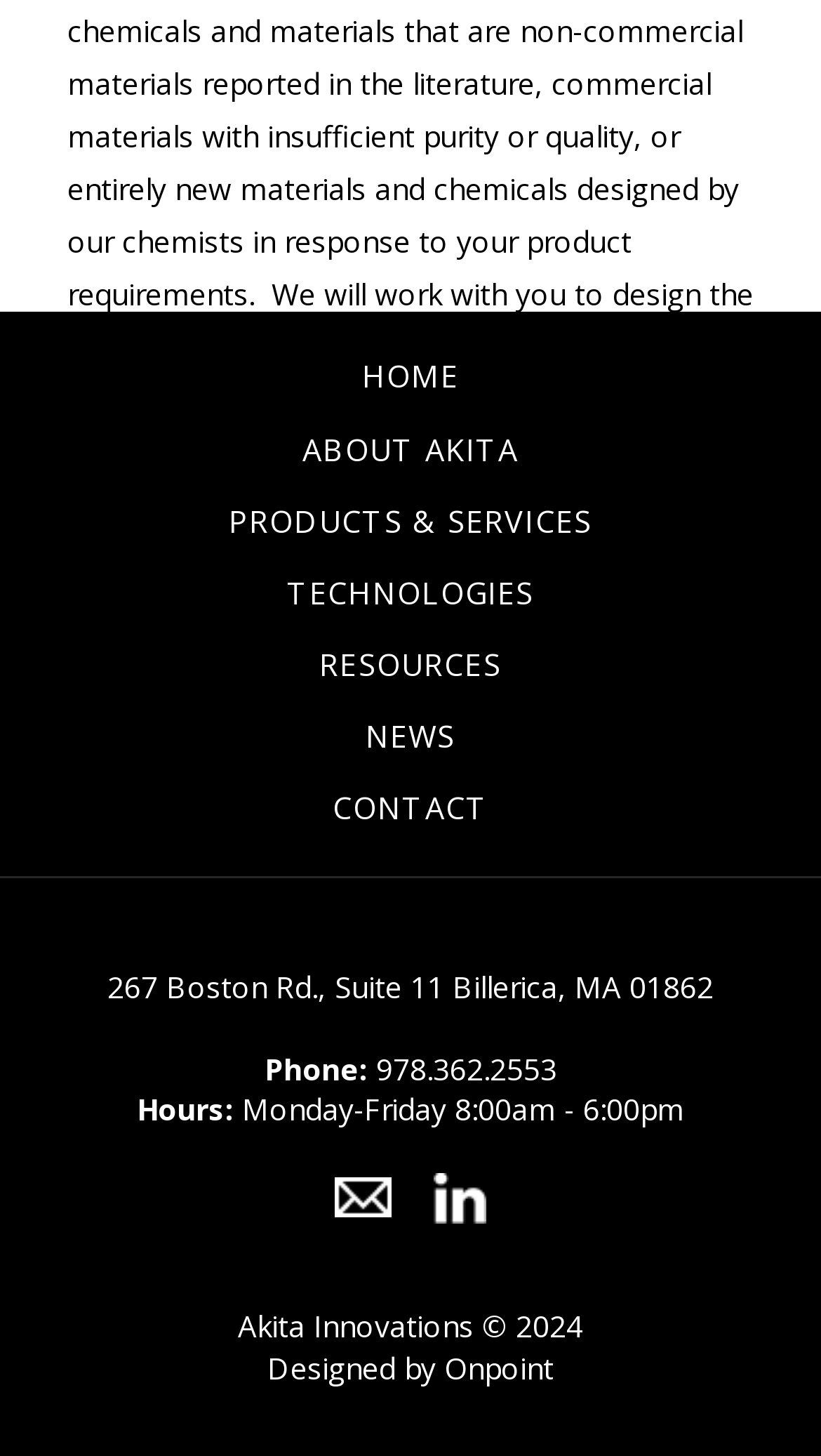Using the given element description, provide the bounding box coordinates (top-left x, top-left y, bottom-right x, bottom-right y) for the corresponding UI element in the screenshot: Products & Services

[0.279, 0.344, 0.721, 0.371]